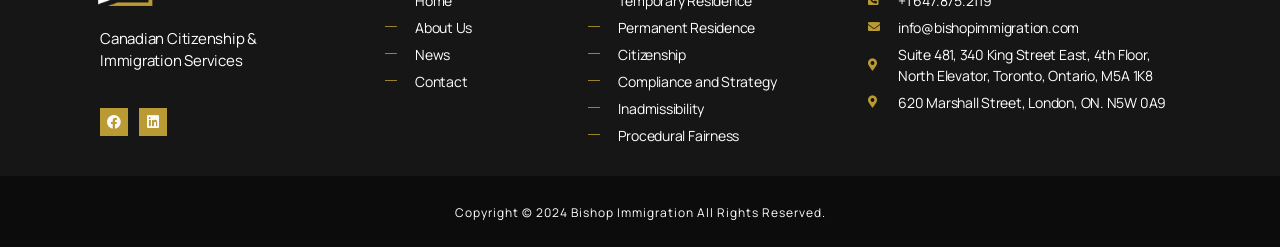Identify the coordinates of the bounding box for the element that must be clicked to accomplish the instruction: "Contact Bishop Immigration".

[0.301, 0.286, 0.413, 0.371]